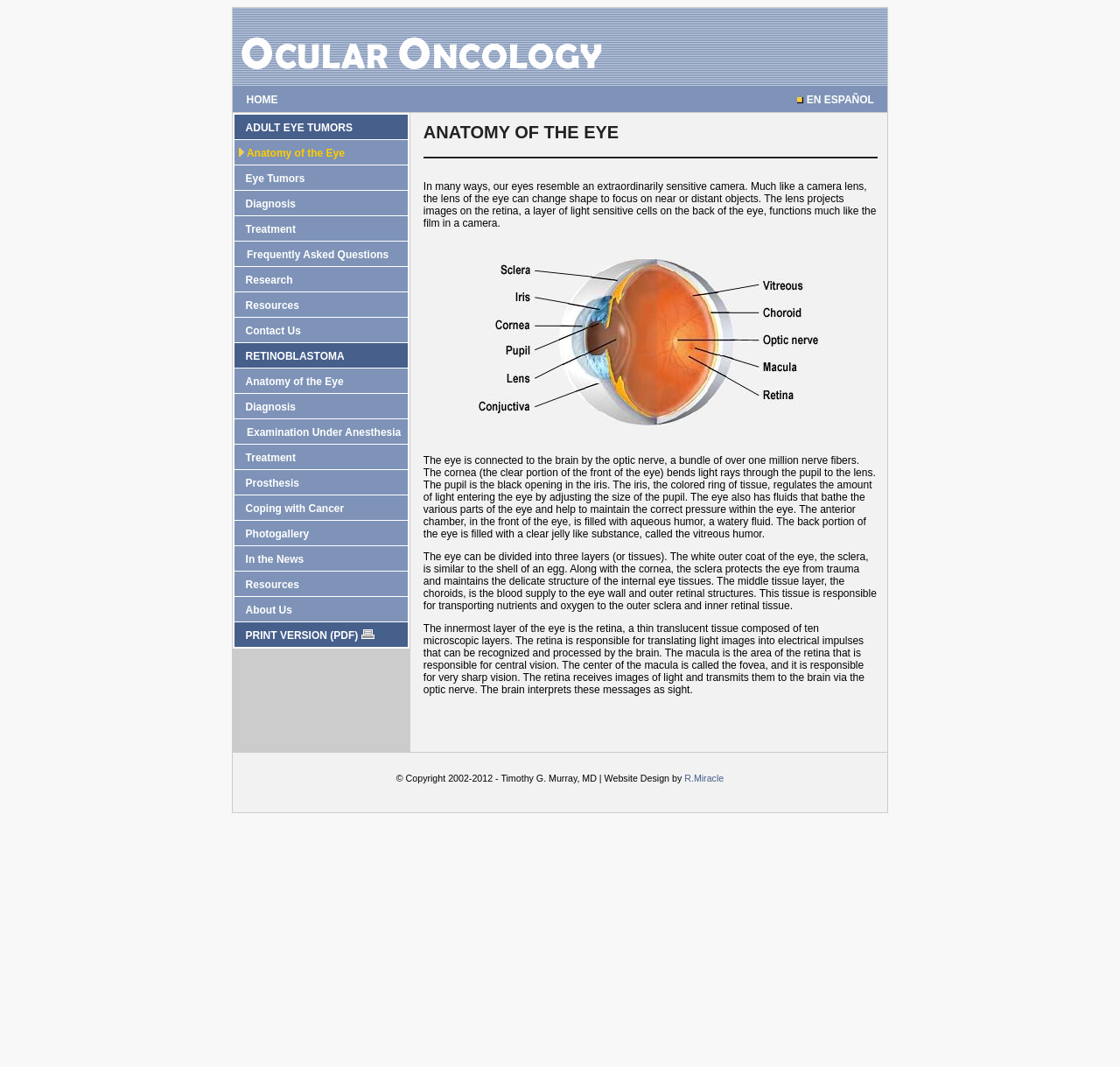Show me the bounding box coordinates of the clickable region to achieve the task as per the instruction: "Go to Ocular Oncology homepage".

[0.208, 0.068, 0.545, 0.08]